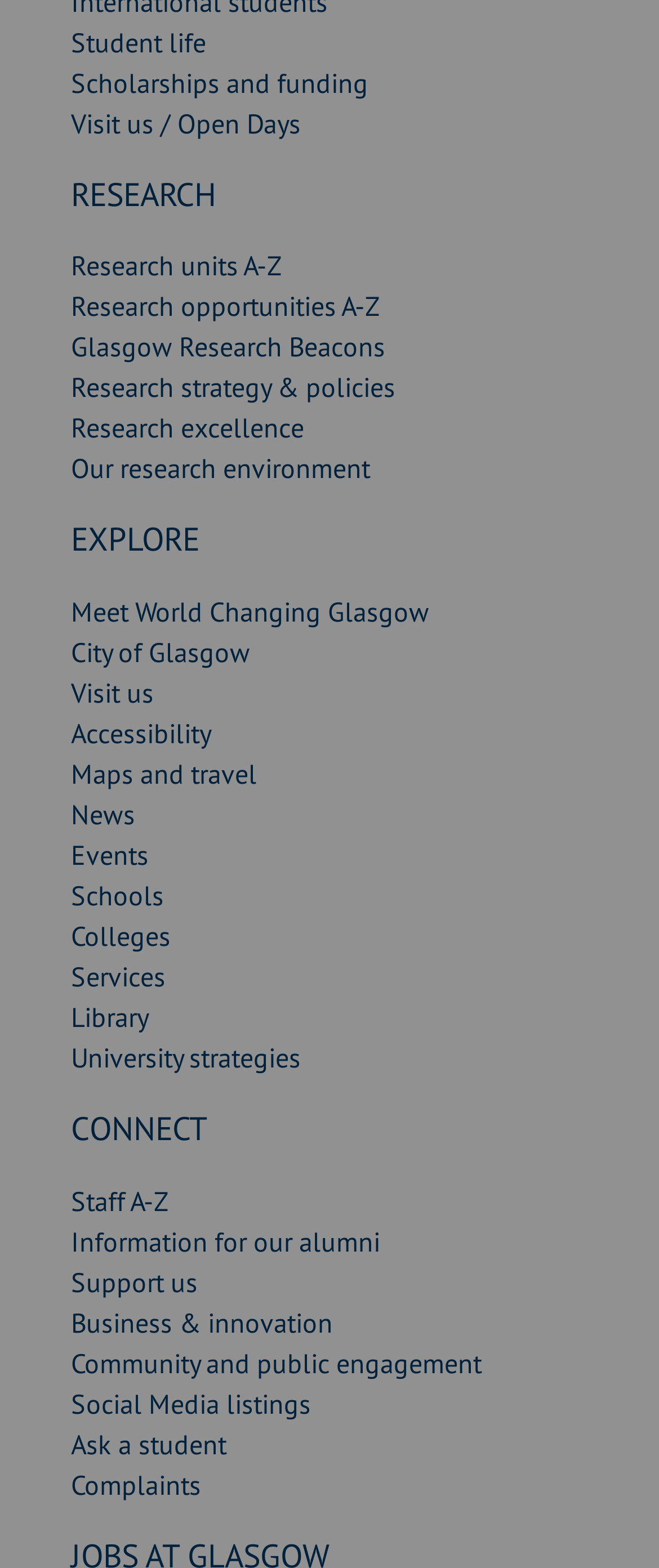What is the first school listed?
Please craft a detailed and exhaustive response to the question.

There are no school links listed on the webpage. However, there is a 'Schools' link under the 'EXPLORE' heading with bounding box coordinates [0.108, 0.56, 0.249, 0.582].